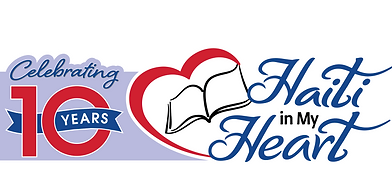What is the organization celebrating?
Look at the screenshot and respond with a single word or phrase.

10 years